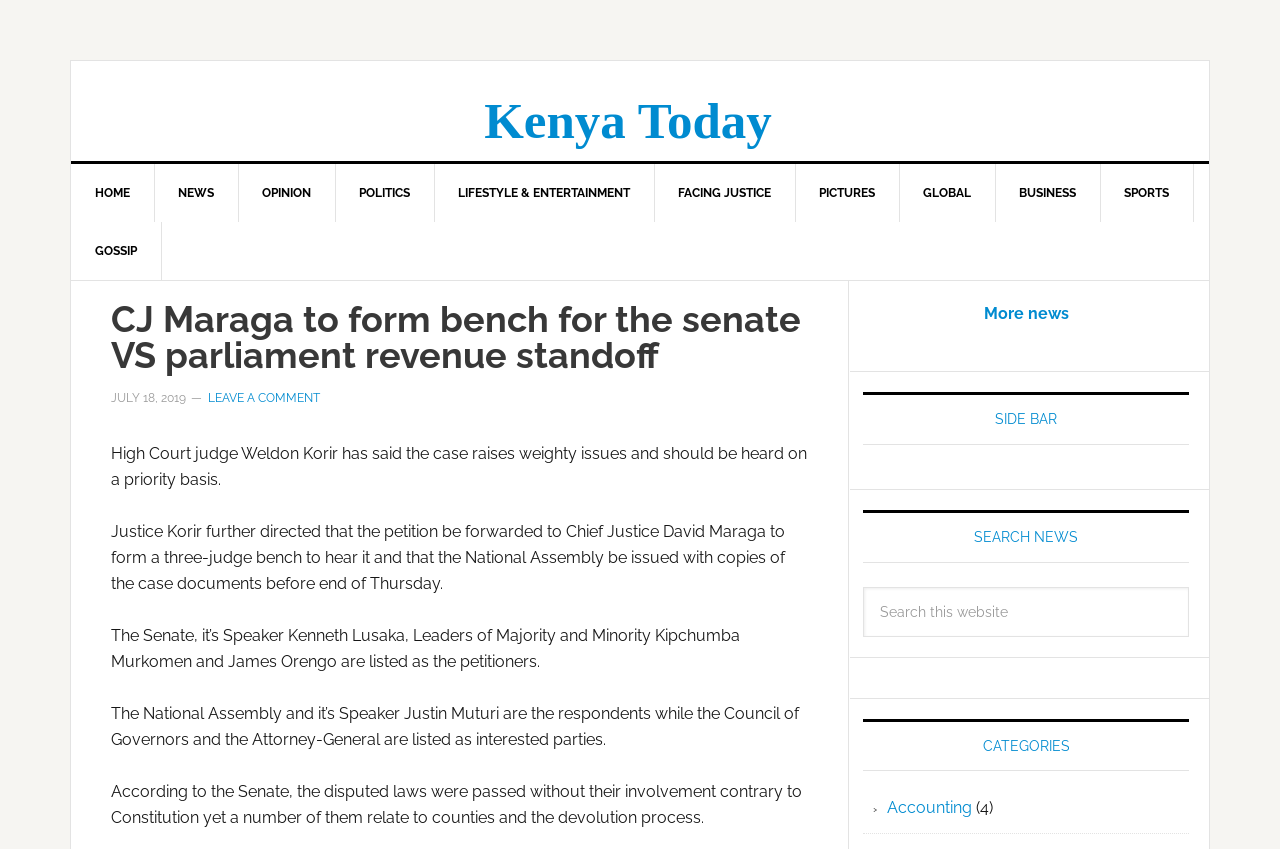Could you determine the bounding box coordinates of the clickable element to complete the instruction: "Visit the 'SHOP' page"? Provide the coordinates as four float numbers between 0 and 1, i.e., [left, top, right, bottom].

None